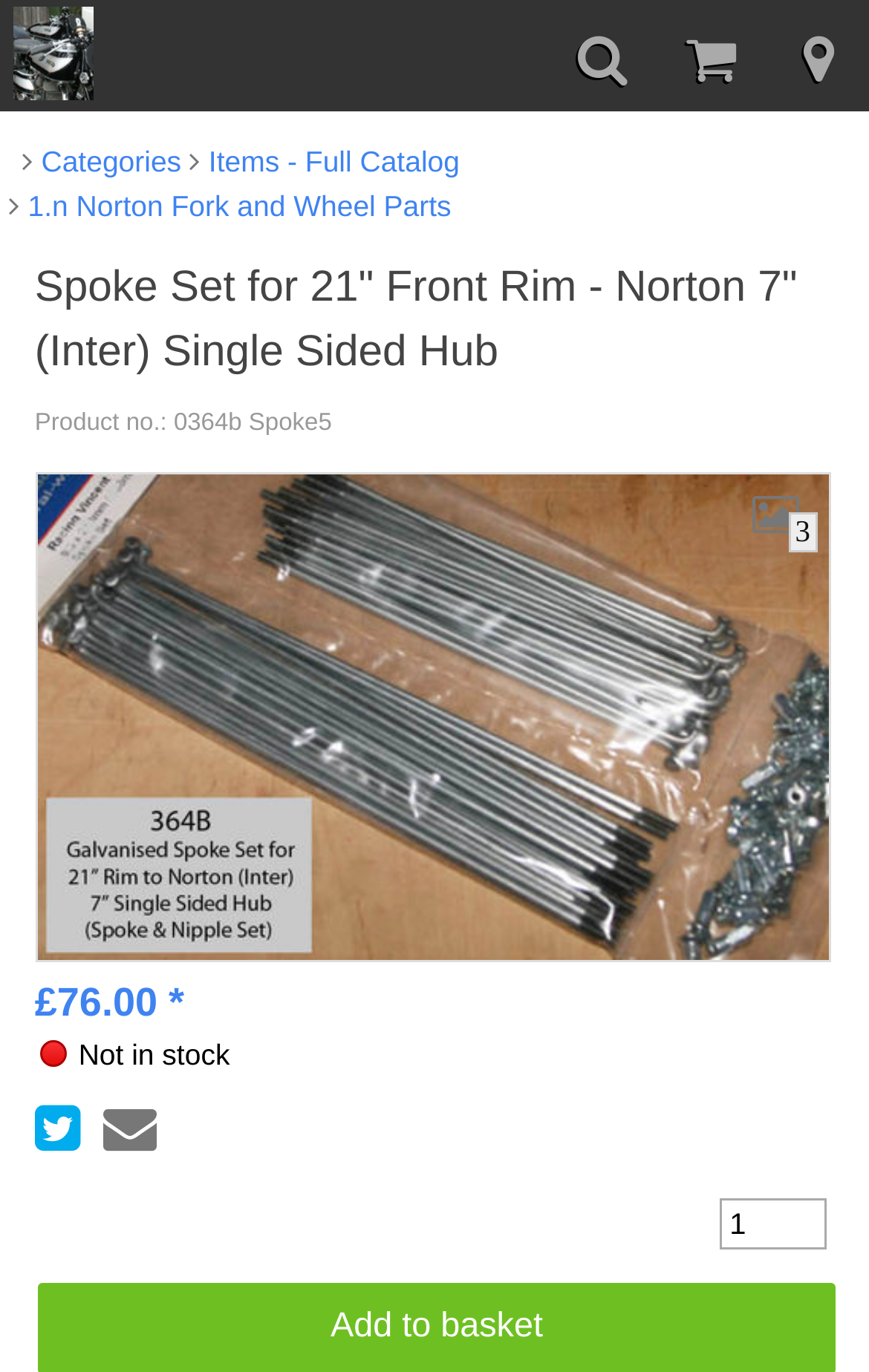What is the diameter of the front rim?
Please analyze the image and answer the question with as much detail as possible.

The diameter of the front rim can be found in the heading element on the webpage, which is 'Spoke Set for 21" Front Rim - Norton 7" (Inter) Single Sided Hub'.